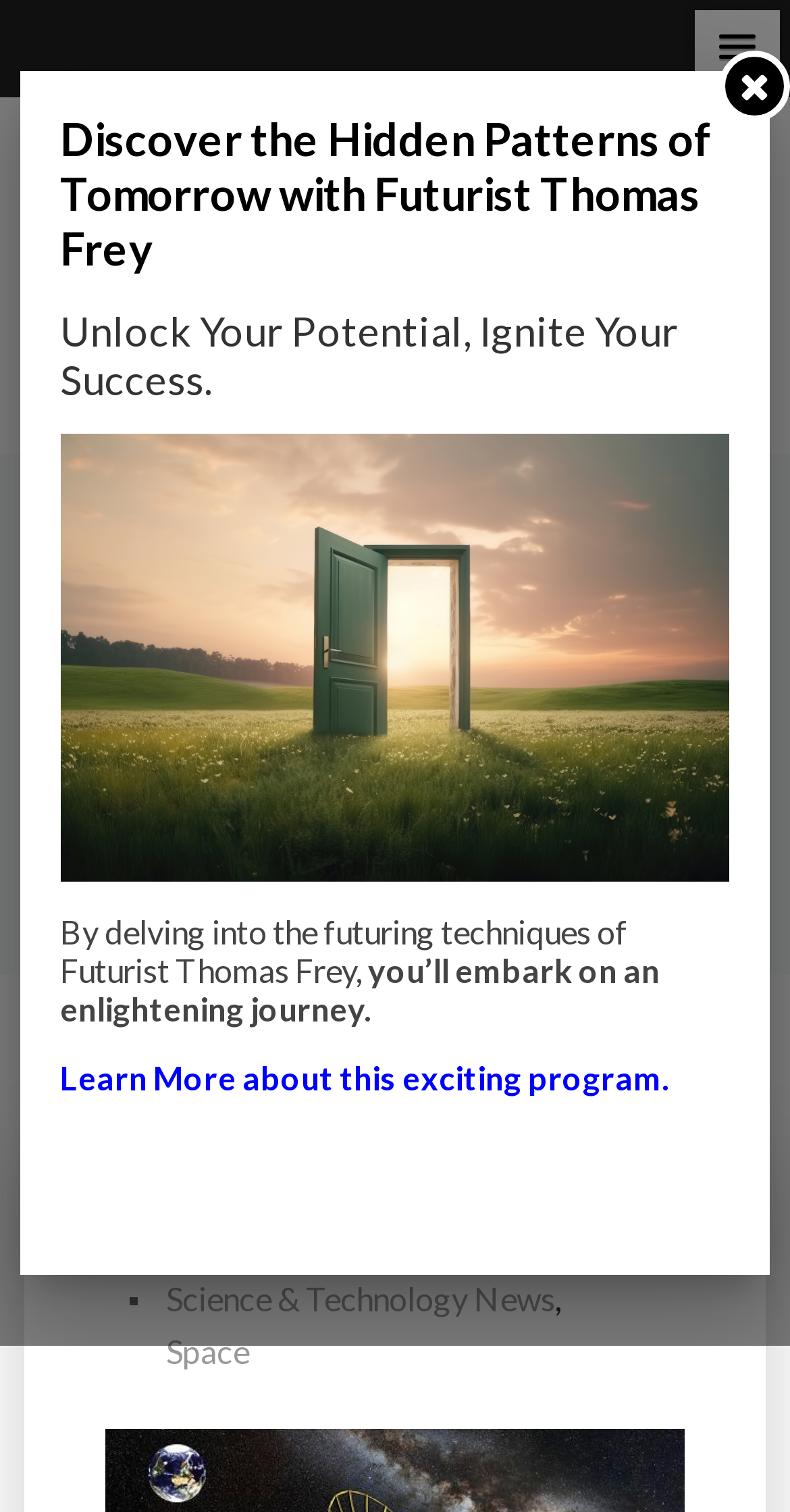Explain the webpage's layout and main content in detail.

The webpage appears to be an article from Impact Lab, with the title "NASA teams up with billionaire to mine the moon" prominently displayed at the top. Below the title, there is a link to the Impact Lab website, accompanied by an image of the Impact Lab logo. 

To the right of the title, there is a button with a popup menu. 

The main content of the article is divided into sections. The first section has a heading that repeats the title of the article, followed by a link to the Impact Lab website and a greater-than symbol. Below this, there is a link to the "Science & Technology News" section, which is followed by a brief summary of the article. 

The summary is accompanied by two links, one to "Science & Technology News" and another to "Space". 

Further down the page, there are three paragraphs of text that appear to be promotional in nature, discussing the benefits of learning from Futurist Thomas Frey. The text is interspersed with links, including one to "Learn More about this exciting program". 

At the top-right corner of the page, there is a small image, which is not described.